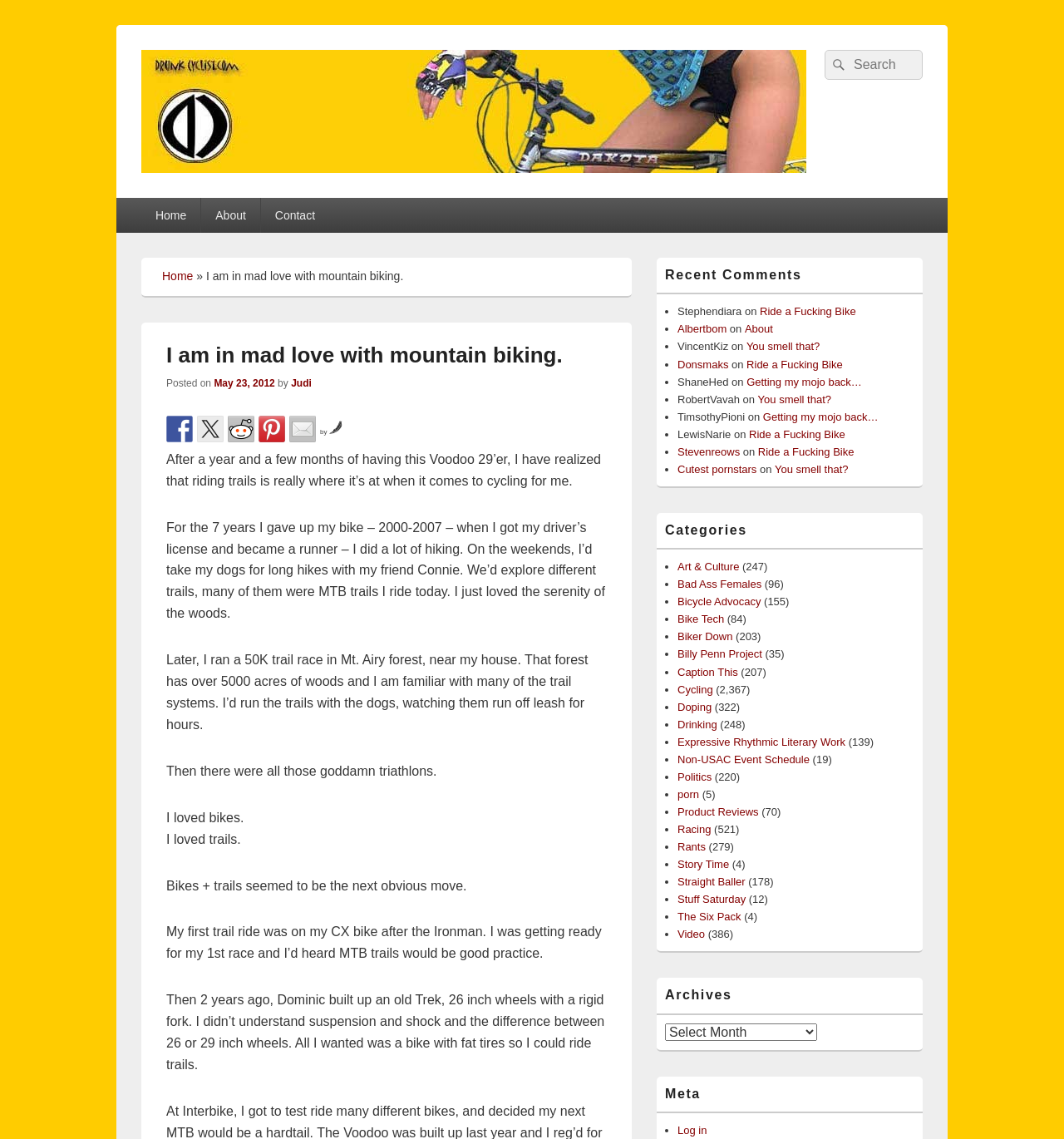Please identify the bounding box coordinates of the element's region that I should click in order to complete the following instruction: "Search for something". The bounding box coordinates consist of four float numbers between 0 and 1, i.e., [left, top, right, bottom].

[0.775, 0.044, 0.867, 0.07]